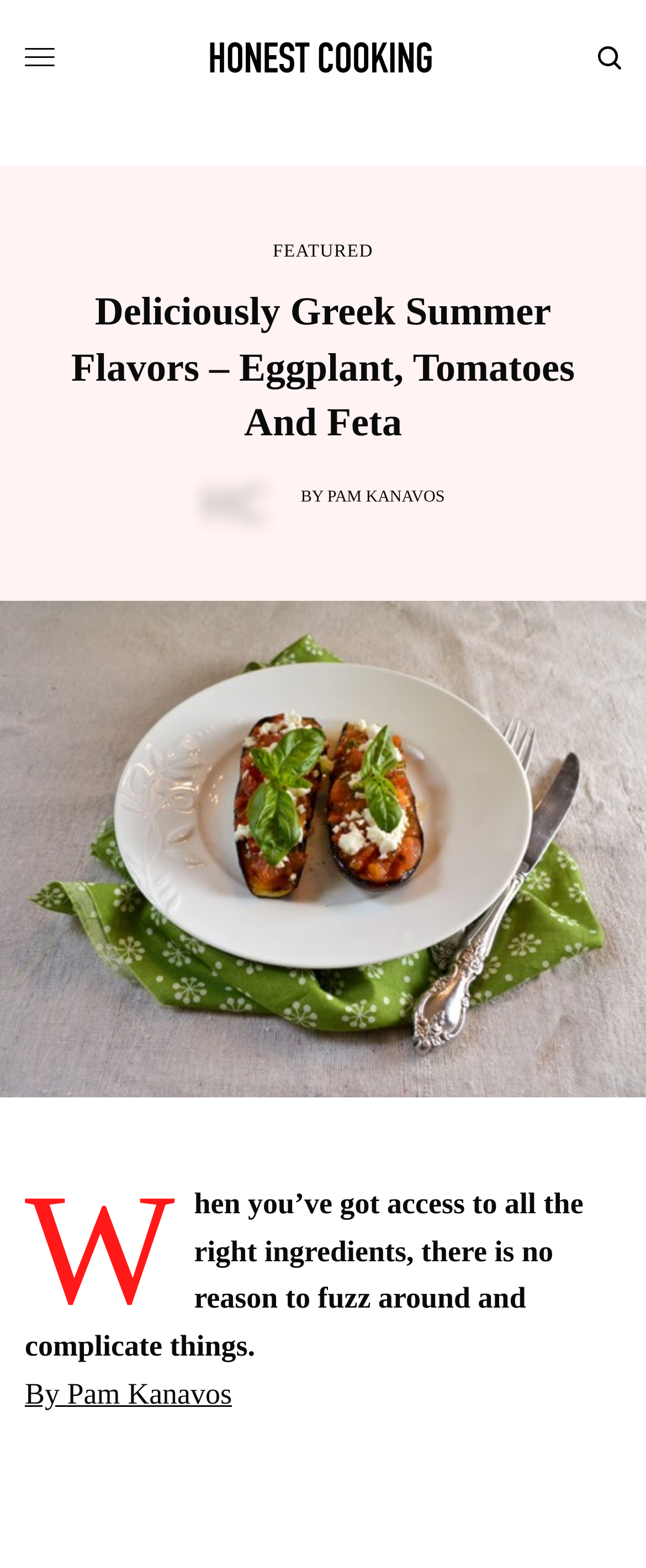What is the main topic of the article?
Refer to the image and give a detailed response to the question.

The main topic of the article can be inferred from the main heading 'Deliciously Greek Summer Flavors – Eggplant, Tomatoes And Feta'. This heading is located at the top of the page and is the most prominent text on the page, indicating that the article is about Greek Summer Flavors.